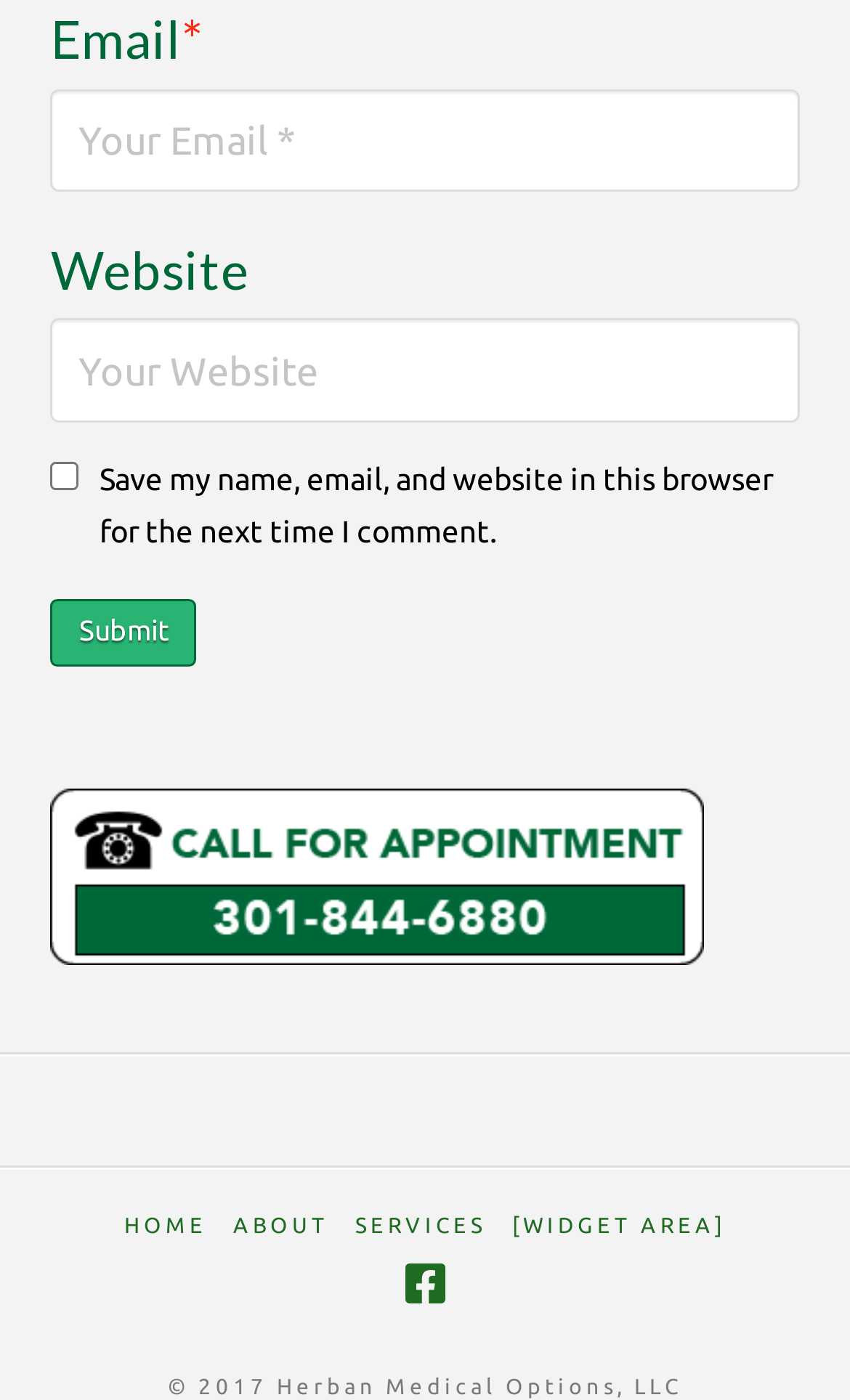How many links are there in the footer?
Offer a detailed and full explanation in response to the question.

The footer section has five links, namely 'HOME', 'ABOUT', 'SERVICES', '[WIDGET AREA]', and 'Facebook', which are indicated by the link elements with bounding box coordinates [0.146, 0.865, 0.244, 0.885], [0.274, 0.865, 0.387, 0.885], [0.418, 0.865, 0.572, 0.885], [0.603, 0.865, 0.854, 0.885], and [0.477, 0.901, 0.523, 0.934] respectively.